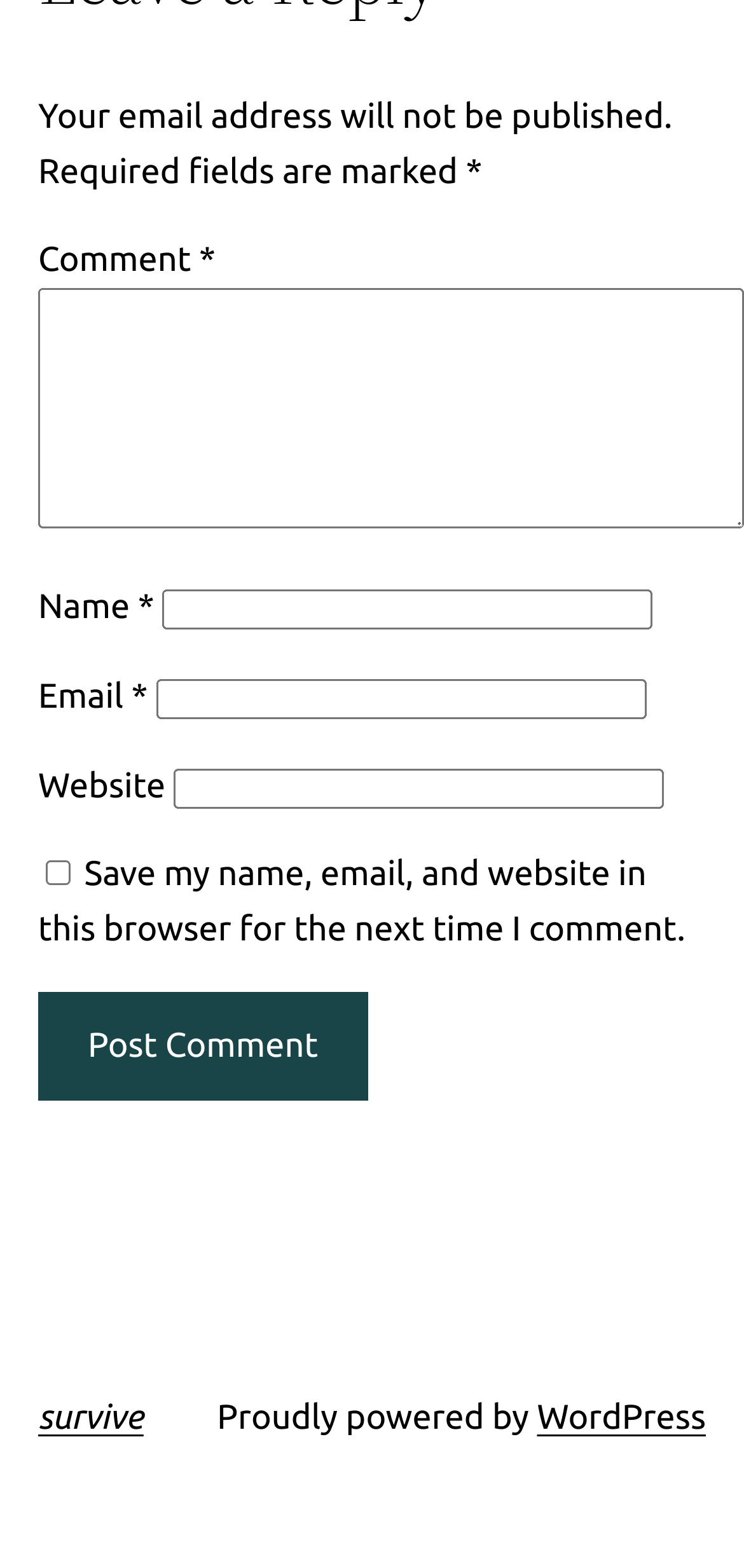What is the purpose of the checkbox?
Give a thorough and detailed response to the question.

The checkbox is labeled 'Save my name, email, and website in this browser for the next time I comment.' This suggests that its purpose is to save the user's comment information for future use.